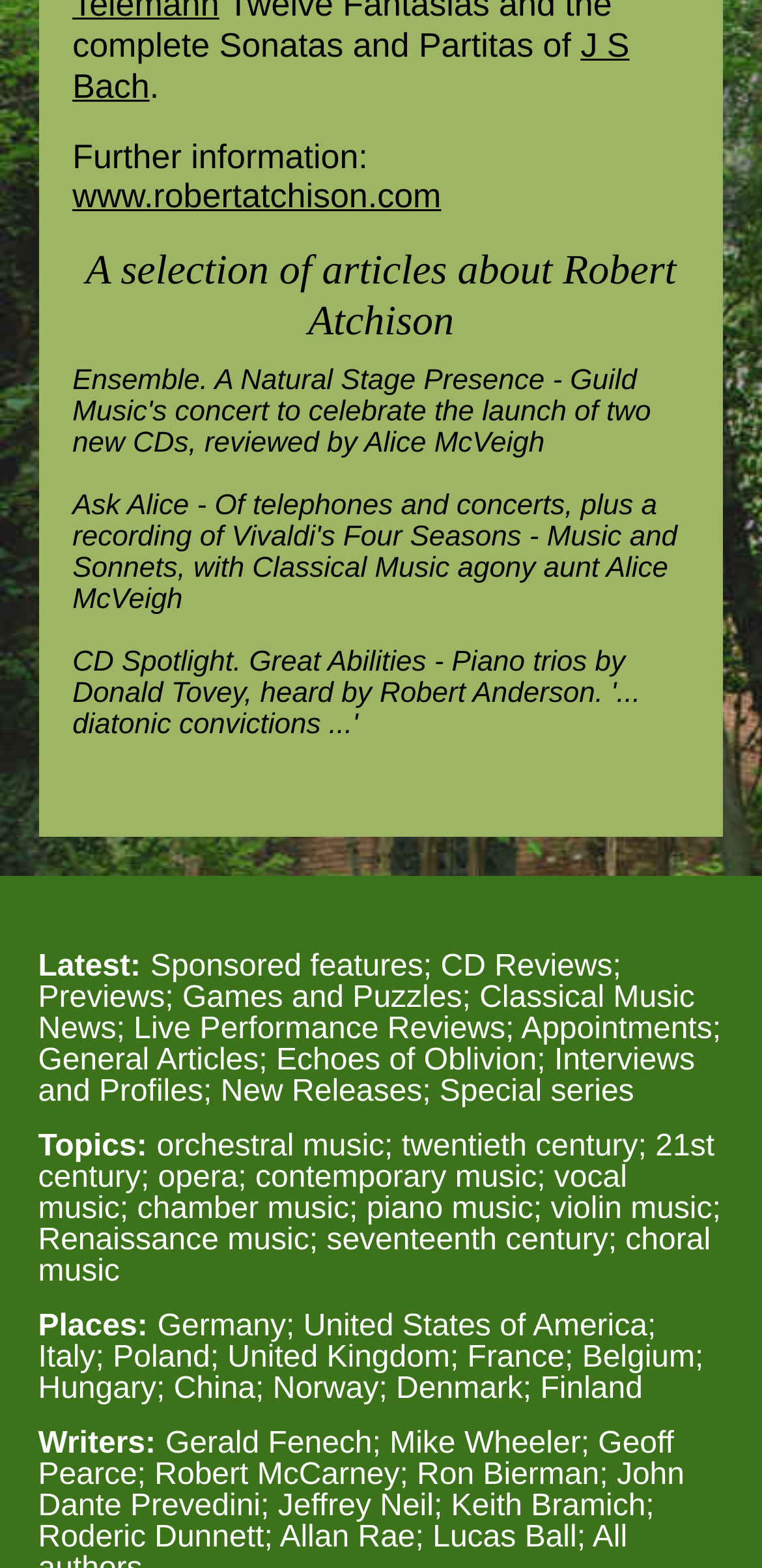Please identify the bounding box coordinates for the region that you need to click to follow this instruction: "Read the article about Ensemble".

[0.095, 0.234, 0.854, 0.294]